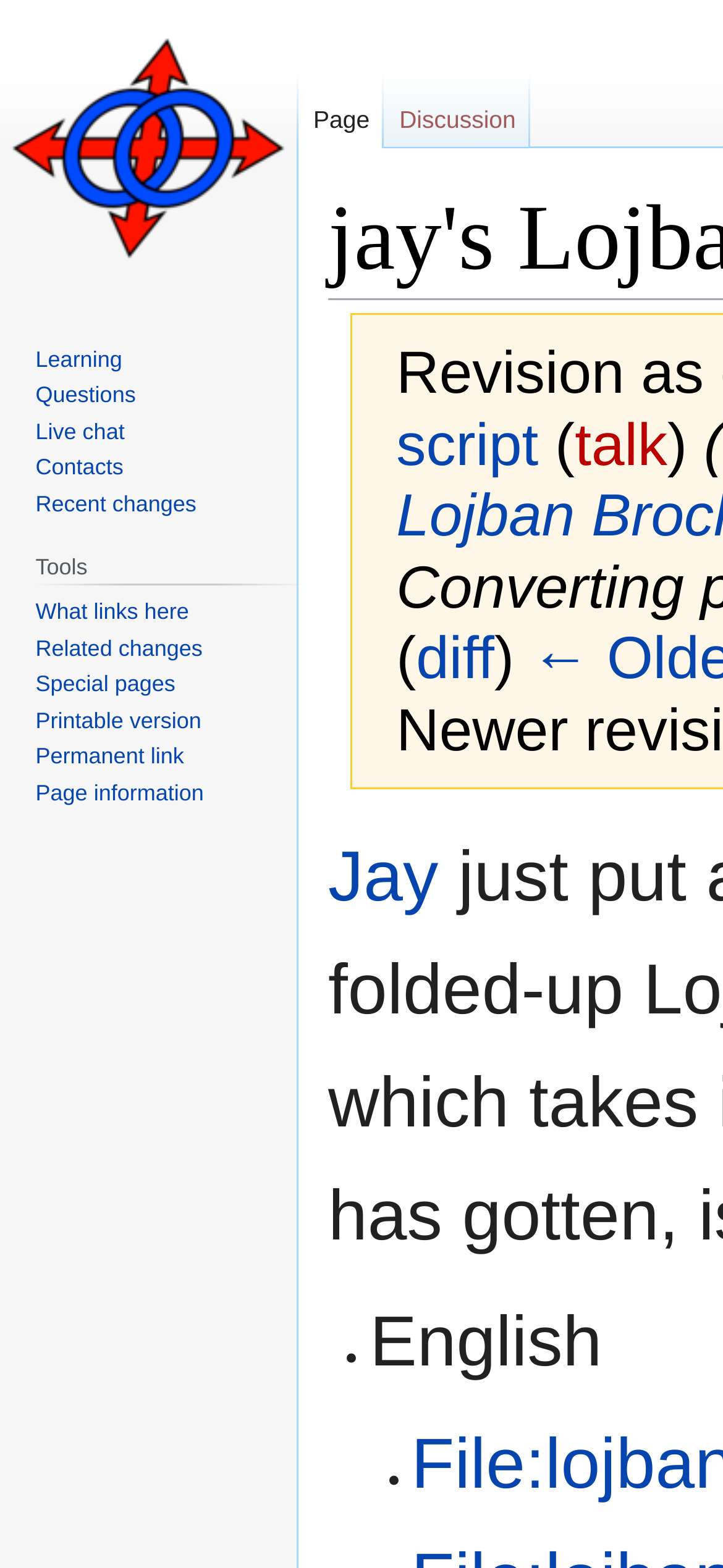How many links are there in the 'Tools' section?
Based on the image, answer the question with as much detail as possible.

I counted the link elements in the 'Tools' section and found that there are five links: 'What links here', 'Related changes', 'Special pages', 'Printable version', and 'Permanent link'.